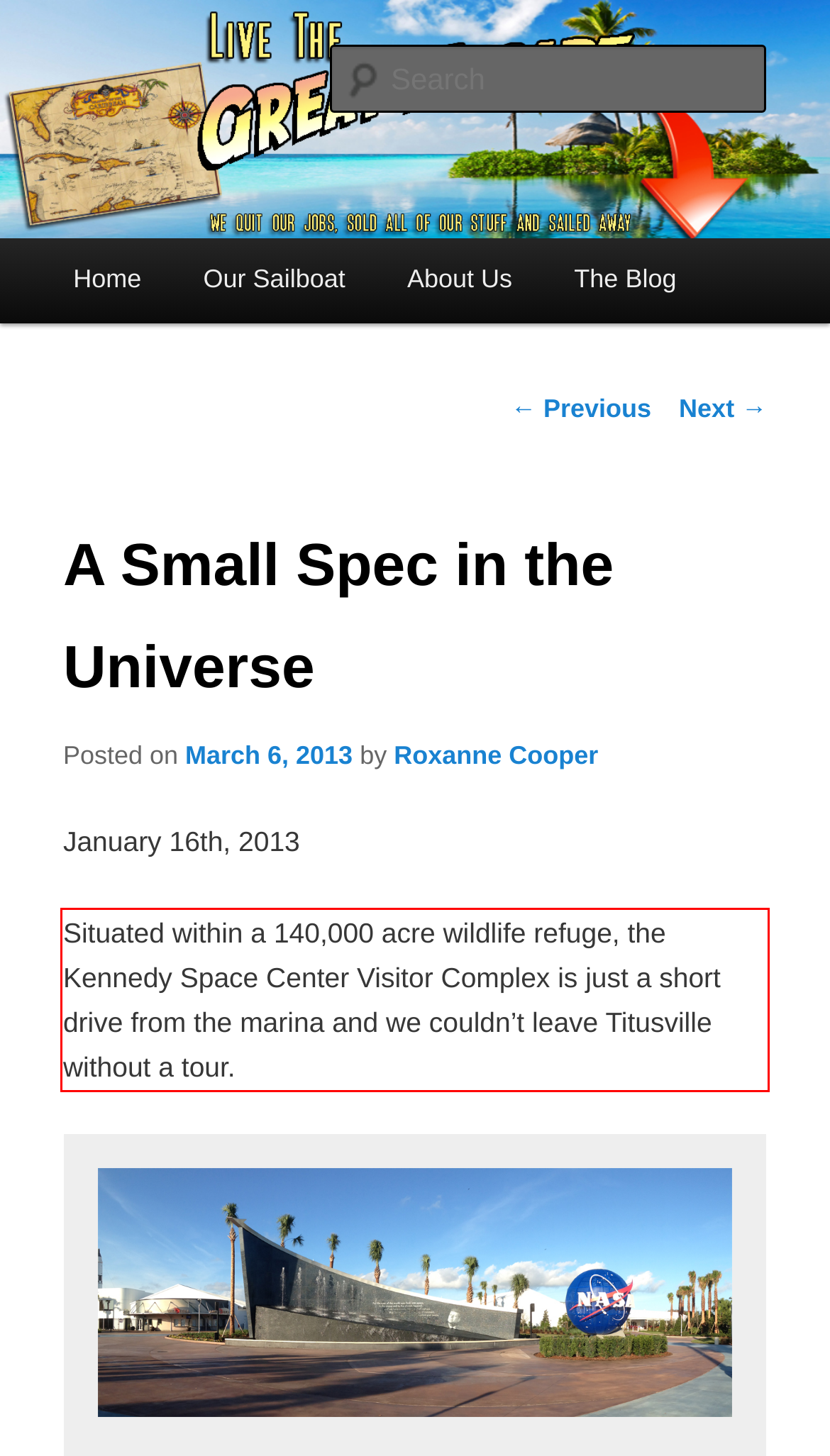Please analyze the provided webpage screenshot and perform OCR to extract the text content from the red rectangle bounding box.

Situated within a 140,000 acre wildlife refuge, the Kennedy Space Center Visitor Complex is just a short drive from the marina and we couldn’t leave Titusville without a tour.